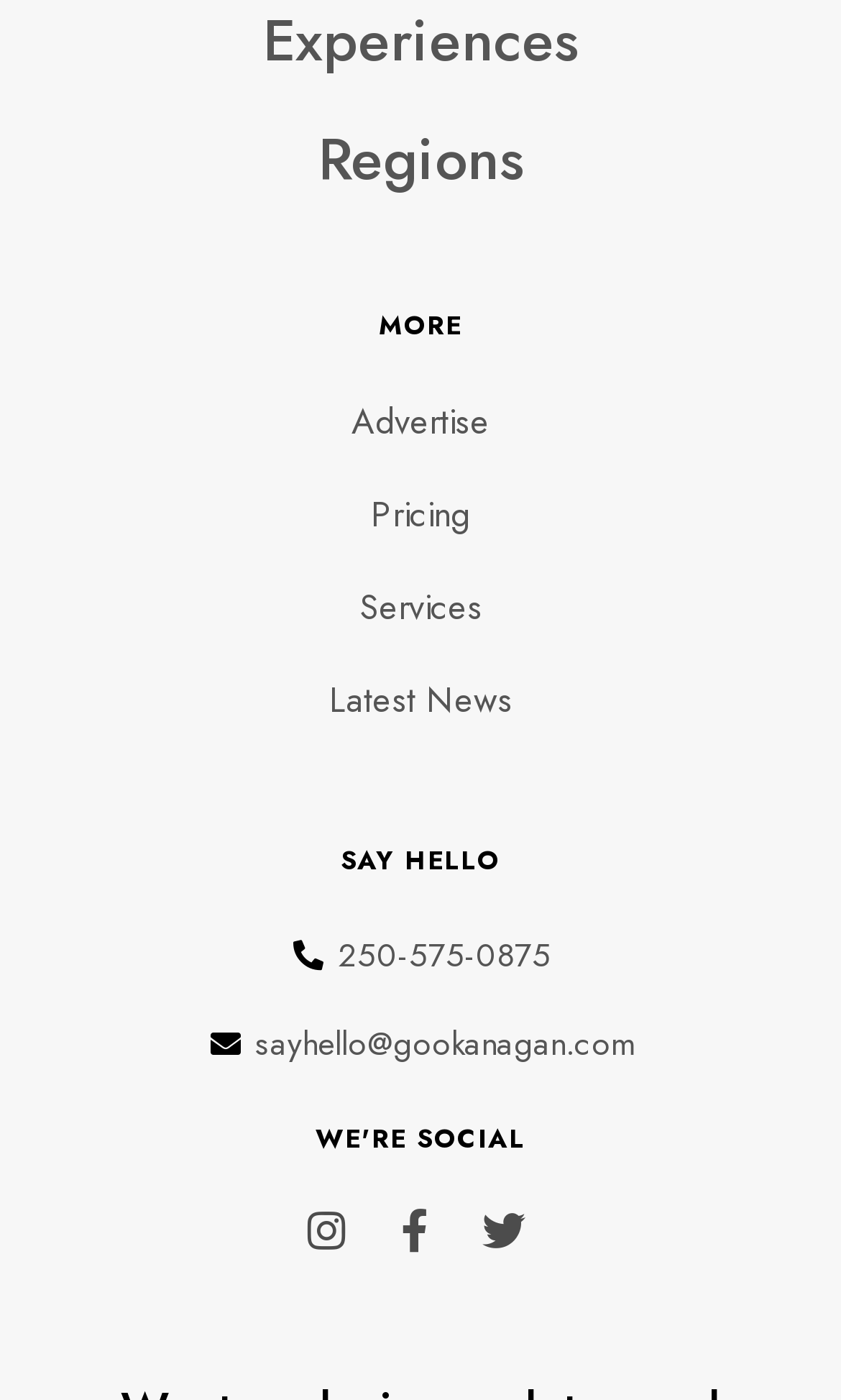How many social media links are there?
From the screenshot, provide a brief answer in one word or phrase.

3